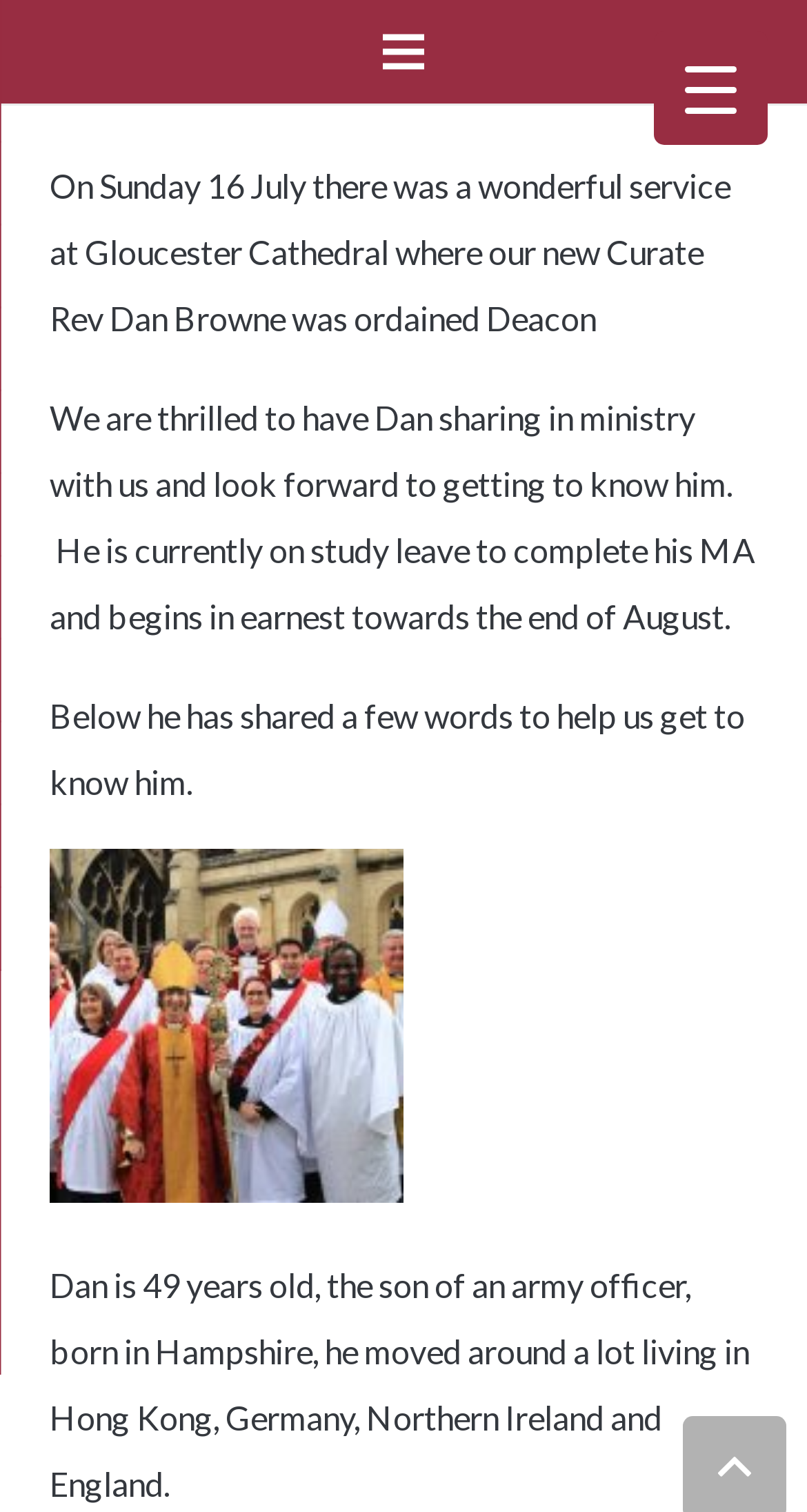Create a detailed narrative describing the layout and content of the webpage.

The webpage is about the ordination of Rev Dan Browne as a Curate at St Mary's Church Newent. At the top of the page, there is a link labeled "Menu" positioned near the center. Below the menu link, there is a paragraph of text that describes the ordination service at Gloucester Cathedral, where Rev Dan Browne was ordained Deacon. 

Following this paragraph, there is another paragraph that expresses the church's excitement to have Rev Dan Browne sharing in ministry and looks forward to getting to know him. This paragraph is positioned below the first one. 

Next, there is a third paragraph that introduces a personal message from Rev Dan Browne, which is positioned below the second paragraph. 

To the right of the third paragraph, there is a link labeled "Dan between the Bishop's Mitre and Crozier", which is likely an image of Rev Dan Browne. 

Below the link, there is a fourth paragraph that provides more information about Rev Dan Browne, including his age, family background, and places he has lived. This paragraph is positioned at the bottom left of the page. 

At the top right corner of the page, there is a button labeled "Menu Trigger" that controls a menu container.